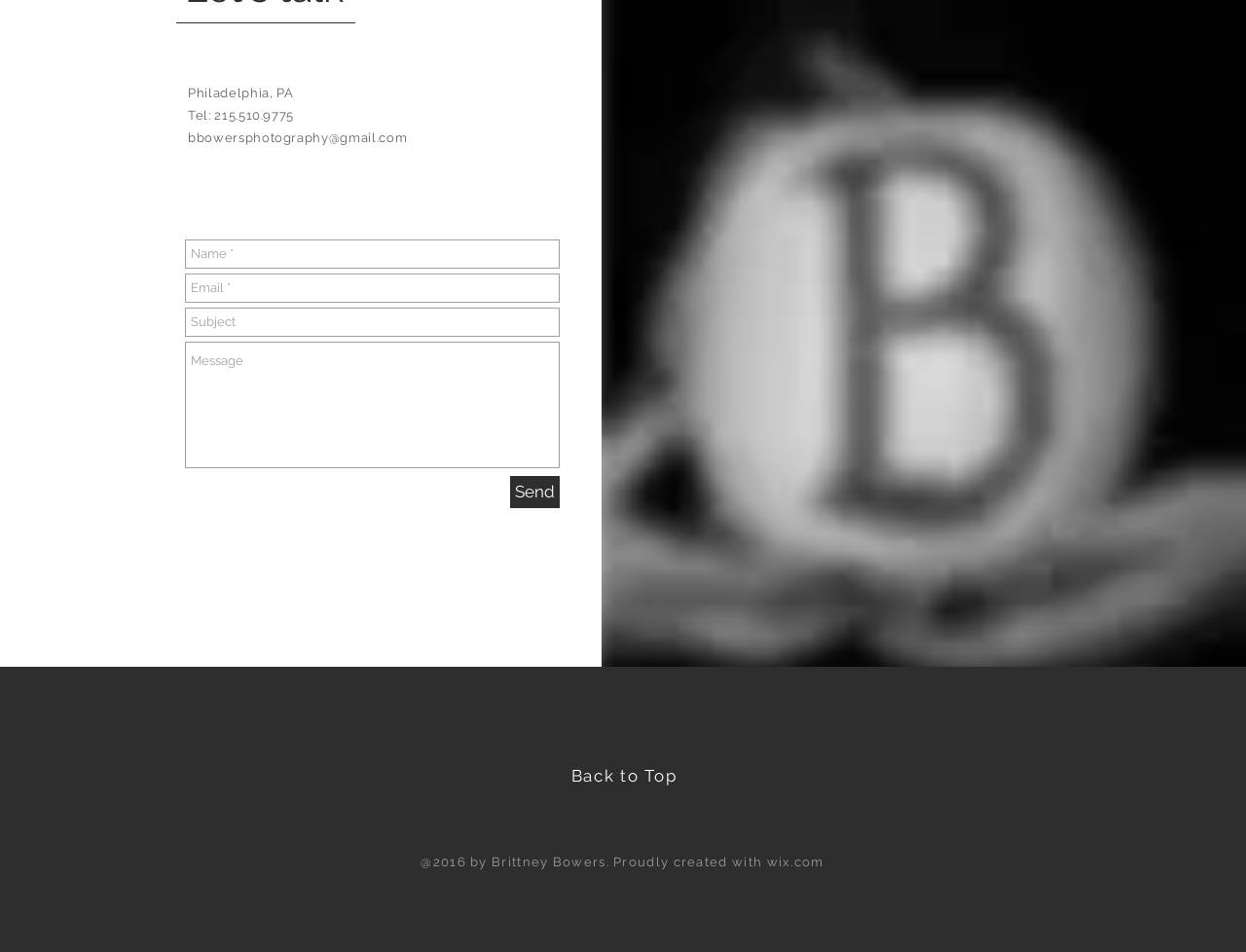What is the phone number mentioned on the webpage?
Deliver a detailed and extensive answer to the question.

I found the static text 'Tel: 215.510.9775' at the top of the webpage, which indicates the phone number.